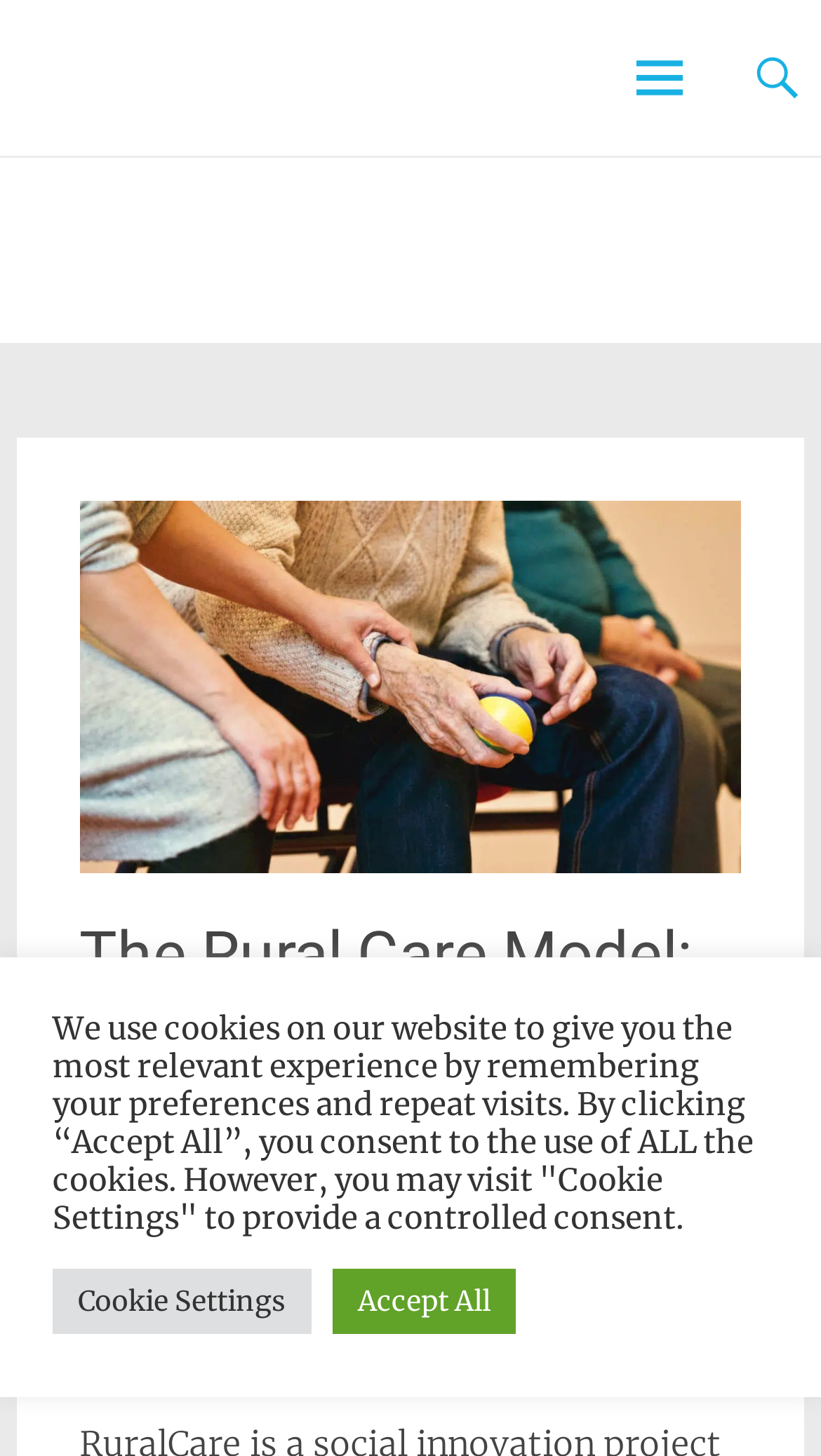Create a detailed narrative describing the layout and content of the webpage.

The webpage is about RuralCare, a social innovation project focused on providing integrated long-term care for elderly people living in rural areas. At the top-left corner, there is a heading with the title "RuralCare" and a link with the same name. Below this, there is a static text that reads "Integrated Social and Health Care at home in rural areas". 

To the right of this text, there is a figure containing an image with the caption "Rural Care Model" and a link with the same name. Below the image, there is a header with a longer title "The Rural Care Model: rethinking long-term care for elderly people in rural areas". 

Further down, there are two links, one with the date "February 17, 2022" and another with the text "ESN Communications". 

At the bottom of the page, there is a static text explaining the use of cookies on the website, followed by two buttons, "Cookie Settings" and "Accept All", which allow users to manage their cookie preferences.